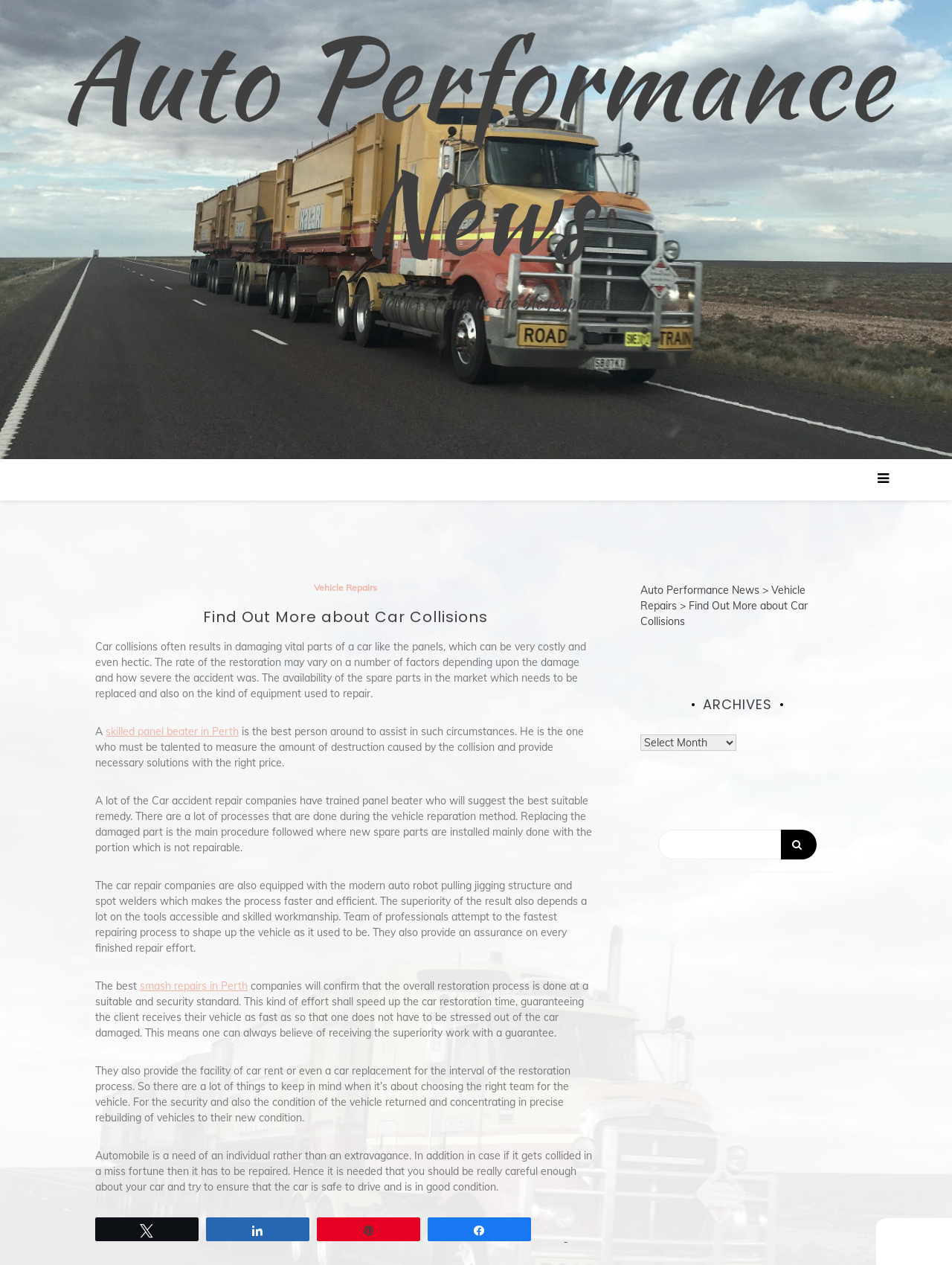Locate the bounding box coordinates of the area to click to fulfill this instruction: "Read more about 'Find Out More about Car Collisions'". The bounding box should be presented as four float numbers between 0 and 1, in the order [left, top, right, bottom].

[0.1, 0.095, 0.626, 0.113]